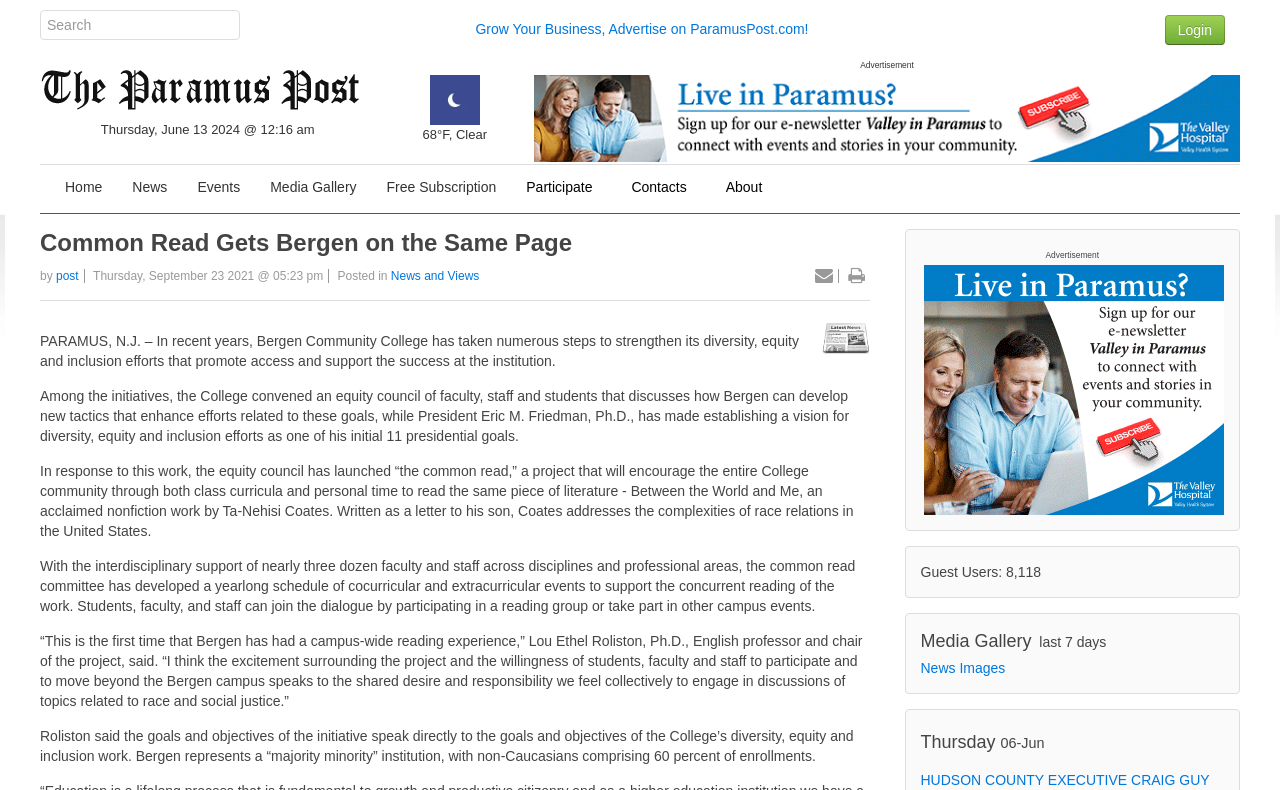What is the title of the book being read by the college community?
Answer the question in a detailed and comprehensive manner.

The article states 'In response to this work, the equity council has launched “the common read,” a project that will encourage the entire College community through both class curricula and personal time to read the same piece of literature - Between the World and Me, an acclaimed nonfiction work by Ta-Nehisi Coates.' which reveals the title of the book.